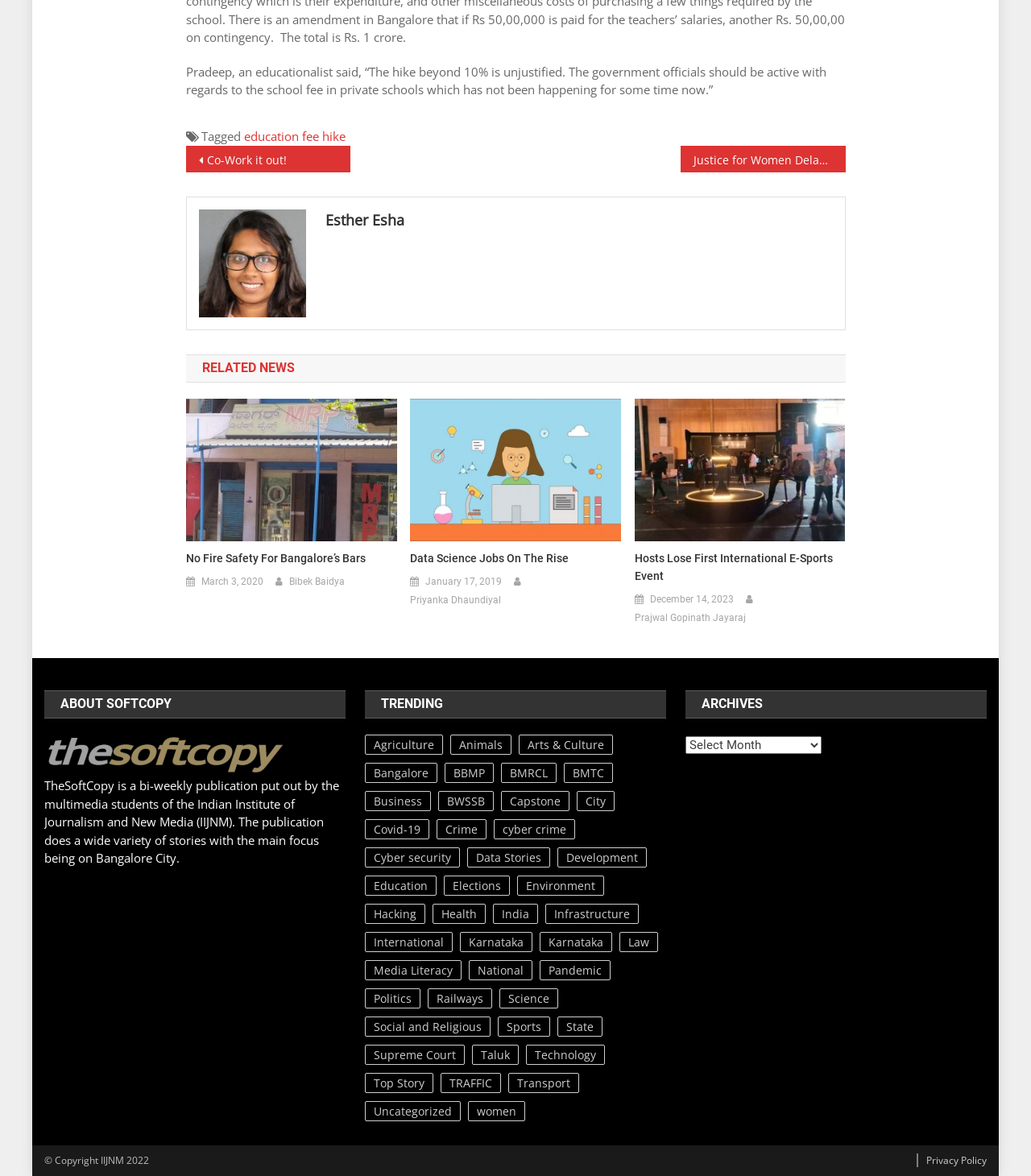Please use the details from the image to answer the following question comprehensively:
What is the main focus of the publication?

The publication does a wide variety of stories, but the main focus is on Bangalore City, as mentioned in the 'ABOUT SOFTCOPY' section.